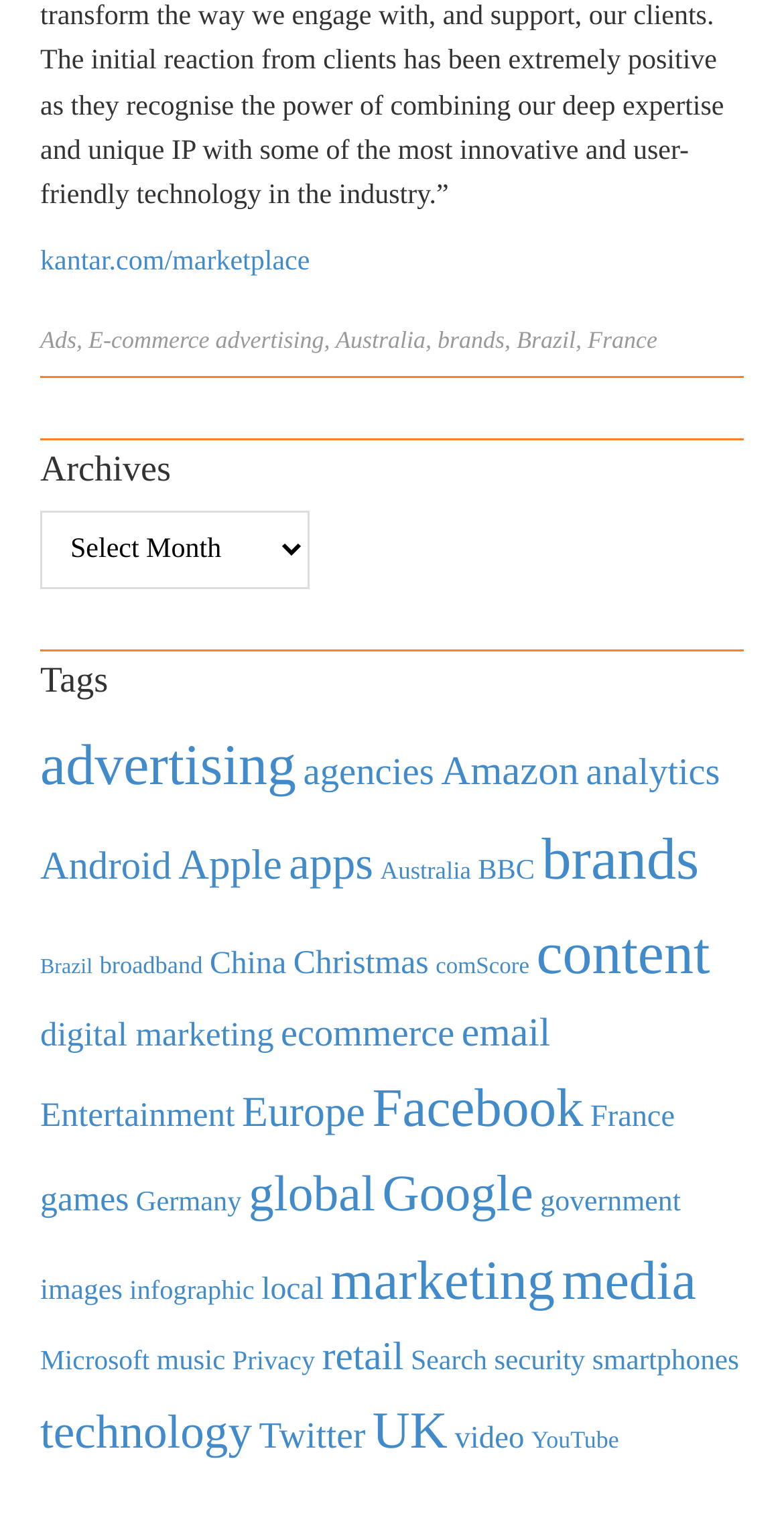Please locate the UI element described by "smartphones" and provide its bounding box coordinates.

[0.755, 0.886, 0.943, 0.907]